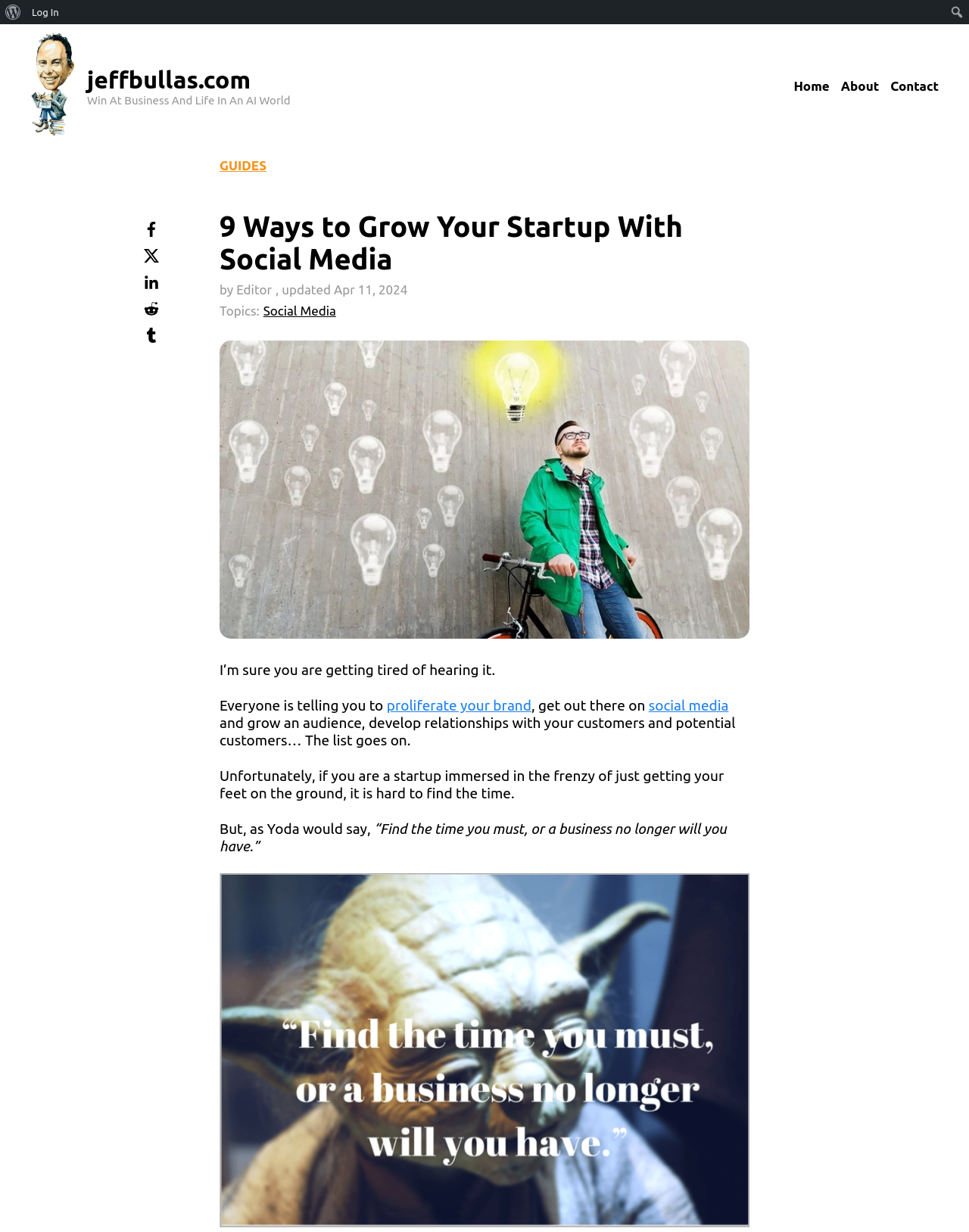Please identify the bounding box coordinates of the element's region that should be clicked to execute the following instruction: "View the image about growing startup with social media". The bounding box coordinates must be four float numbers between 0 and 1, i.e., [left, top, right, bottom].

[0.227, 0.276, 0.773, 0.518]